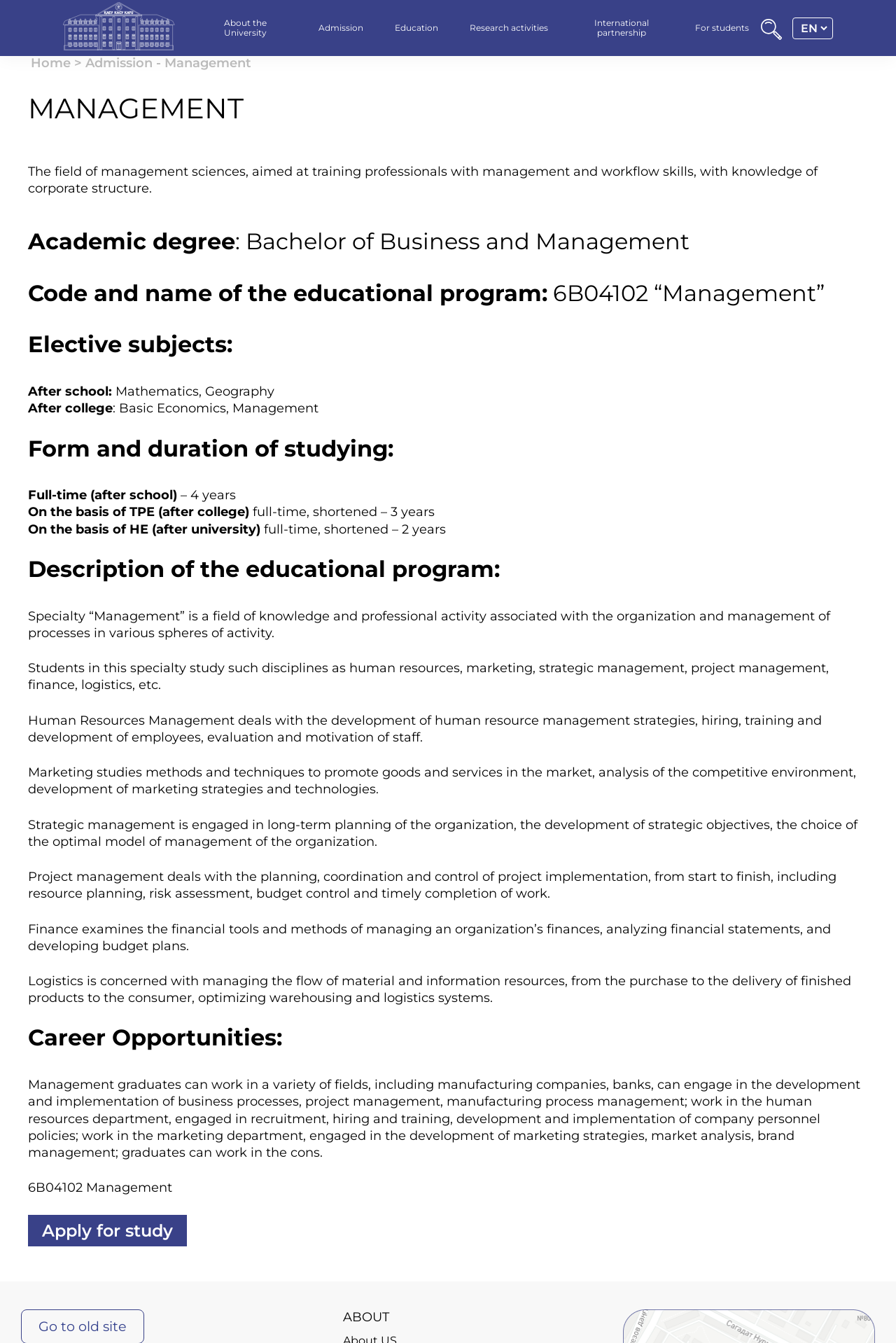Please specify the bounding box coordinates of the region to click in order to perform the following instruction: "Explore International partnership".

[0.647, 0.014, 0.741, 0.028]